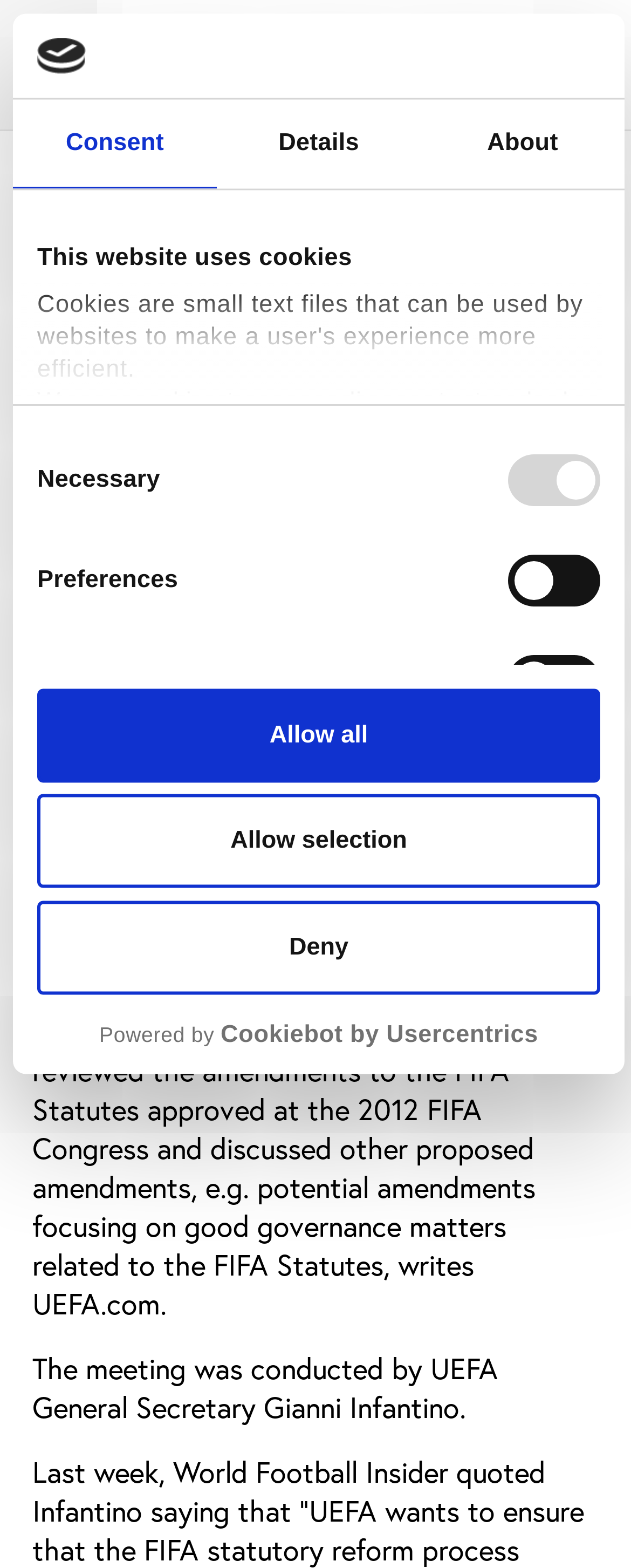What is the name of the organisation that powered the cookie consent feature?
Provide a fully detailed and comprehensive answer to the question.

The 'Powered by' section at the bottom of the page indicates that the cookie consent feature is powered by Cookiebot by Usercentrics.